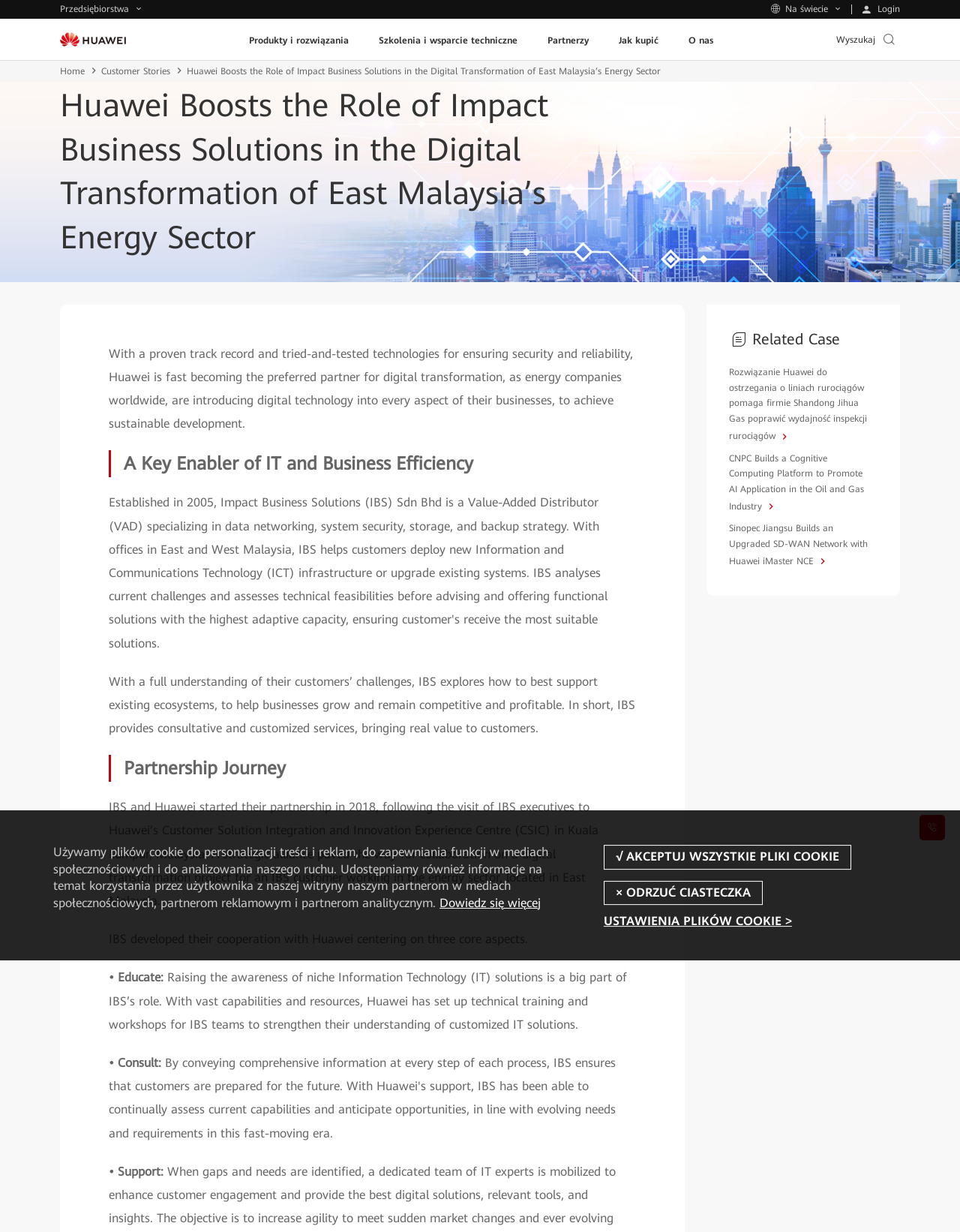Give a detailed overview of the webpage's appearance and contents.

This webpage is about Huawei's digital transformation solutions for the energy sector, specifically in Malaysia. At the top, there is a navigation bar with links to "Home", "Customer Stories", and other sections. Below the navigation bar, there is a logo of Huawei and a search bar. 

On the left side, there are several links to different sections, including "Products and Solutions", "Training and Technical Support", "Partners", "How to Buy", and "About Us". 

The main content of the webpage is divided into several sections. The first section has a heading "Huawei Boosts the Role of Impact Business Solutions in the Digital Transformation of East Malaysia’s Energy Sector" and a brief description of Huawei's role in digital transformation. 

The second section has a heading "A Key Enabler of IT and Business Efficiency" and describes how Huawei's Impact Business Solutions (IBS) provides consultative and customized services to support businesses. 

The third section has a heading "Partnership Journey" and describes the partnership between IBS and Huawei, including their cooperation on a digital transformation project for an energy company in East Malaysia. 

The fourth section describes the three core aspects of IBS's cooperation with Huawei, including educating IBS teams on customized IT solutions, consulting, and supporting. 

Below these sections, there are three links to related case studies, including "Rozwiązanie Huawei do ostrzegania o liniach rurociągów pomaga firmie Shandong Jihua Gas poprawić wydajność inspekcji rurociągów", "CNPC Builds a Cognitive Computing Platform to Promote AI Application in the Oil and Gas Industry", and "Sinopec Jiangsu Builds an Upgraded SD-WAN Network with Huawei iMaster NCE". 

At the bottom of the webpage, there is a notice about the use of cookies and links to learn more, accept all cookies, reject cookies, and adjust cookie settings.